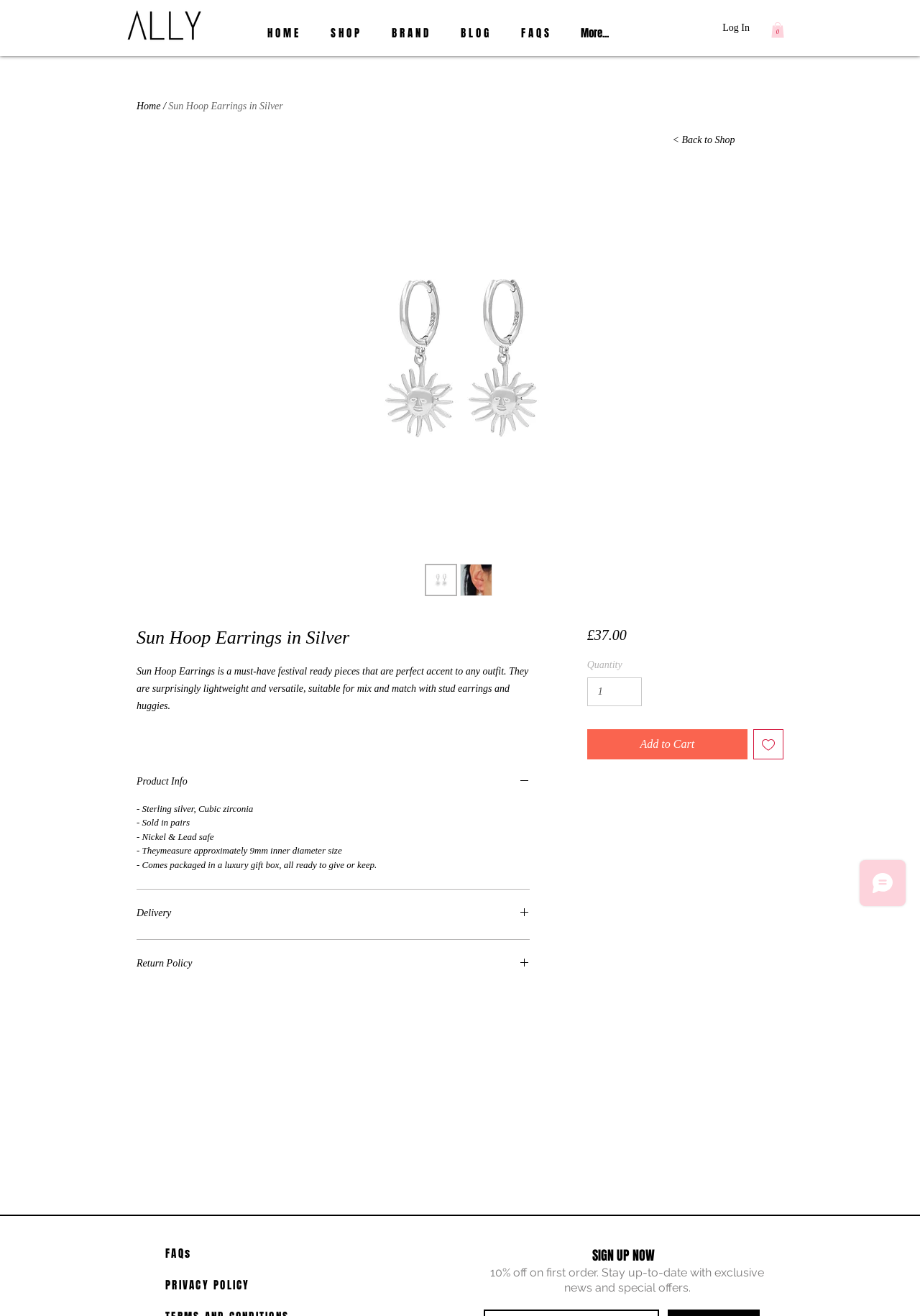Determine the bounding box coordinates of the clickable area required to perform the following instruction: "Click on the 'Home' link". The coordinates should be represented as four float numbers between 0 and 1: [left, top, right, bottom].

[0.148, 0.077, 0.175, 0.085]